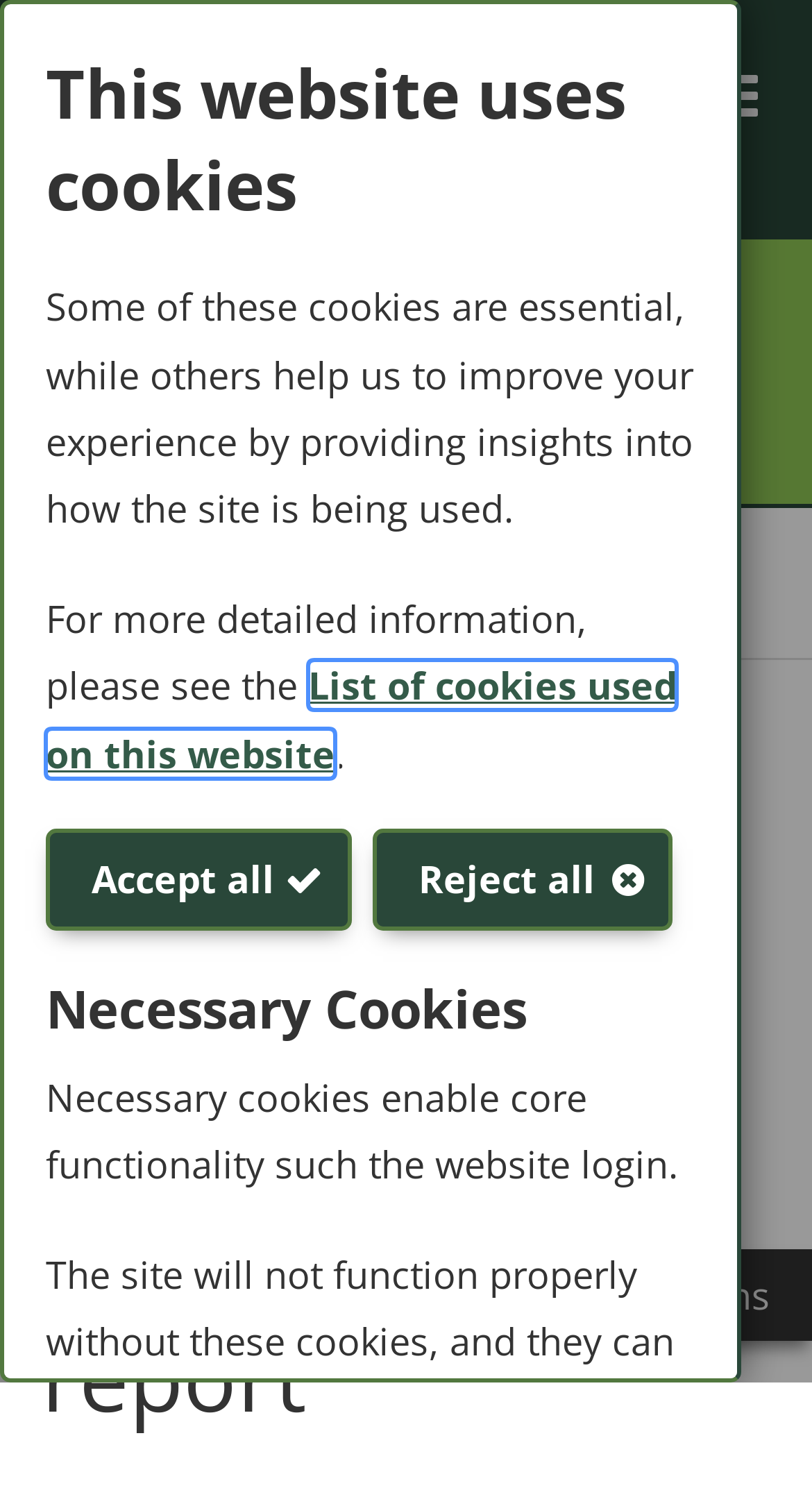Please specify the bounding box coordinates of the clickable section necessary to execute the following command: "Go to Powys County Council homepage".

[0.051, 0.028, 0.341, 0.132]